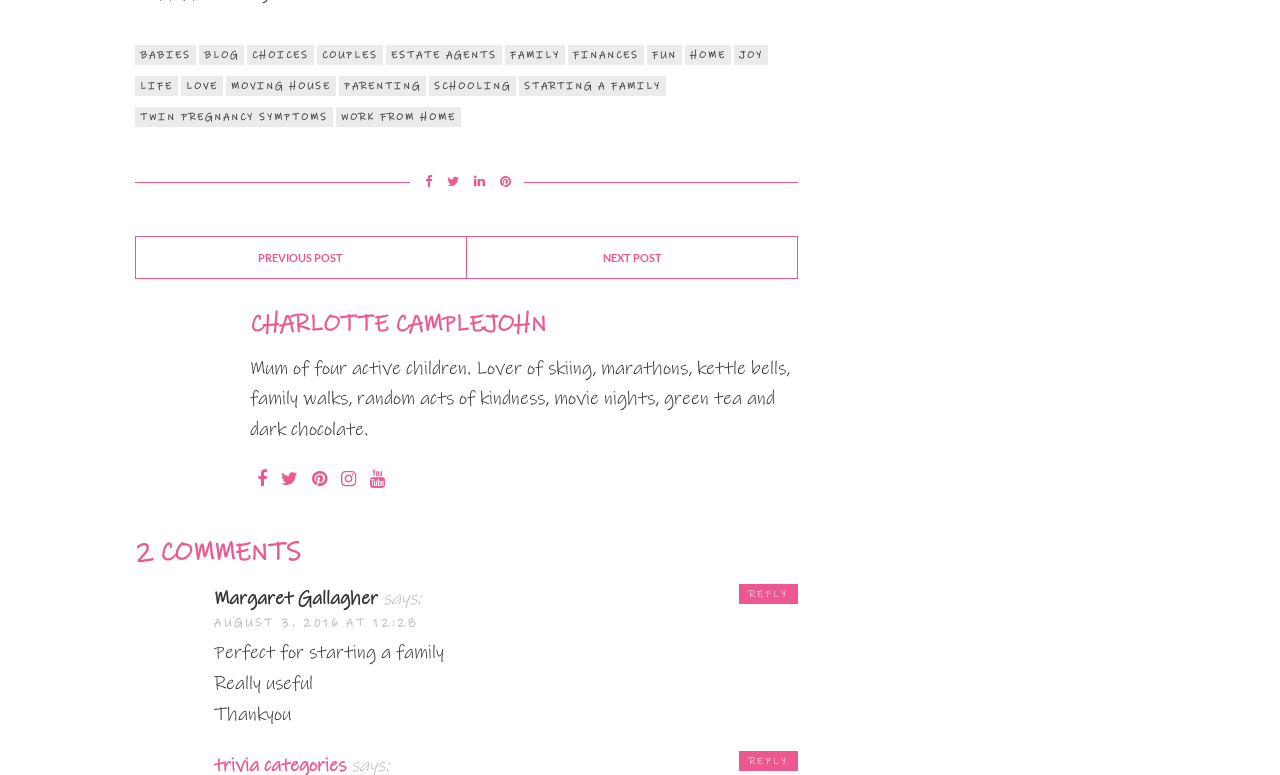Find the bounding box coordinates for the area that should be clicked to accomplish the instruction: "Click on 'ALL NEWS'".

None